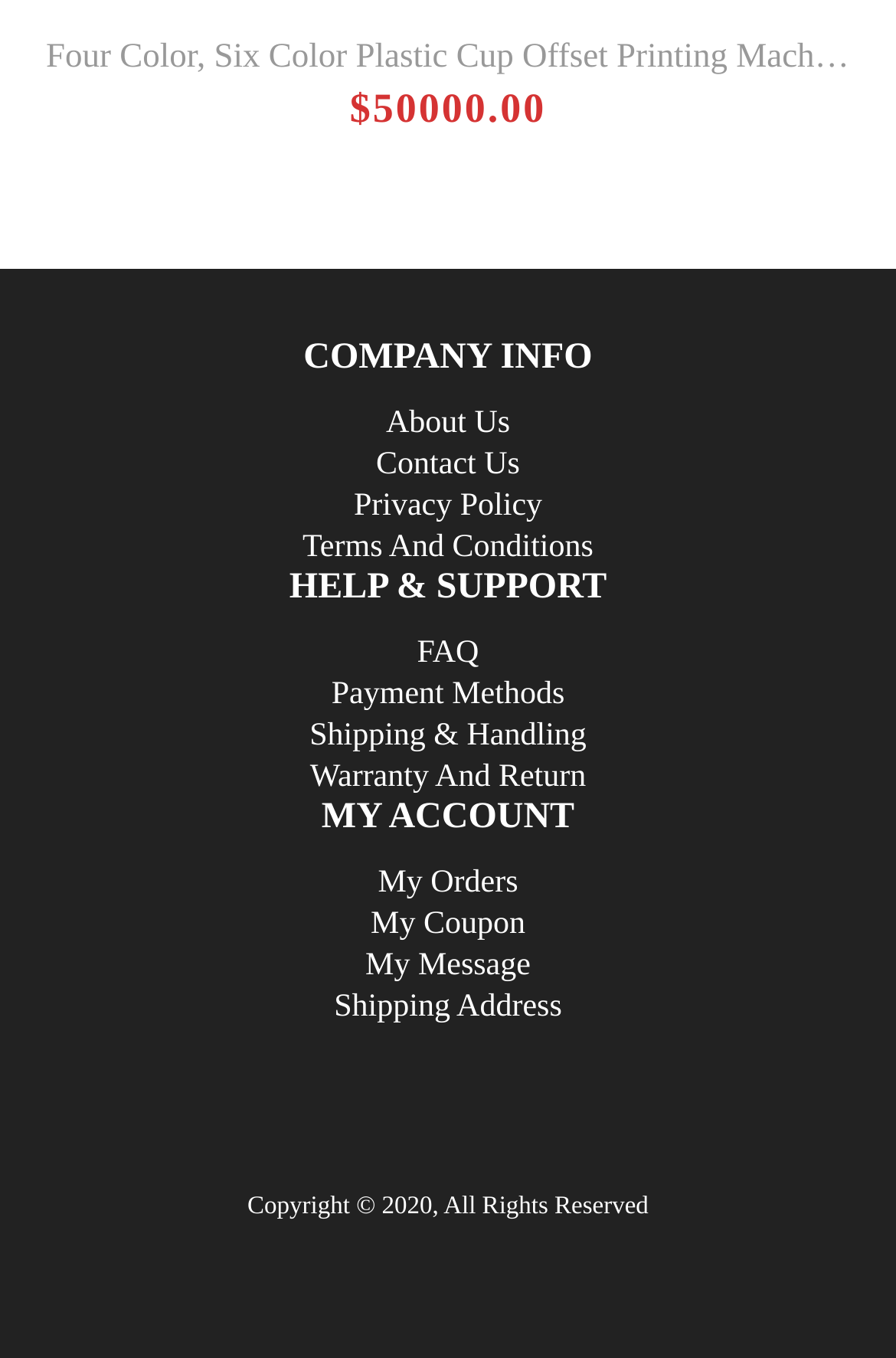Identify the bounding box of the UI element described as follows: "Contact Us". Provide the coordinates as four float numbers in the range of 0 to 1 [left, top, right, bottom].

[0.42, 0.313, 0.58, 0.372]